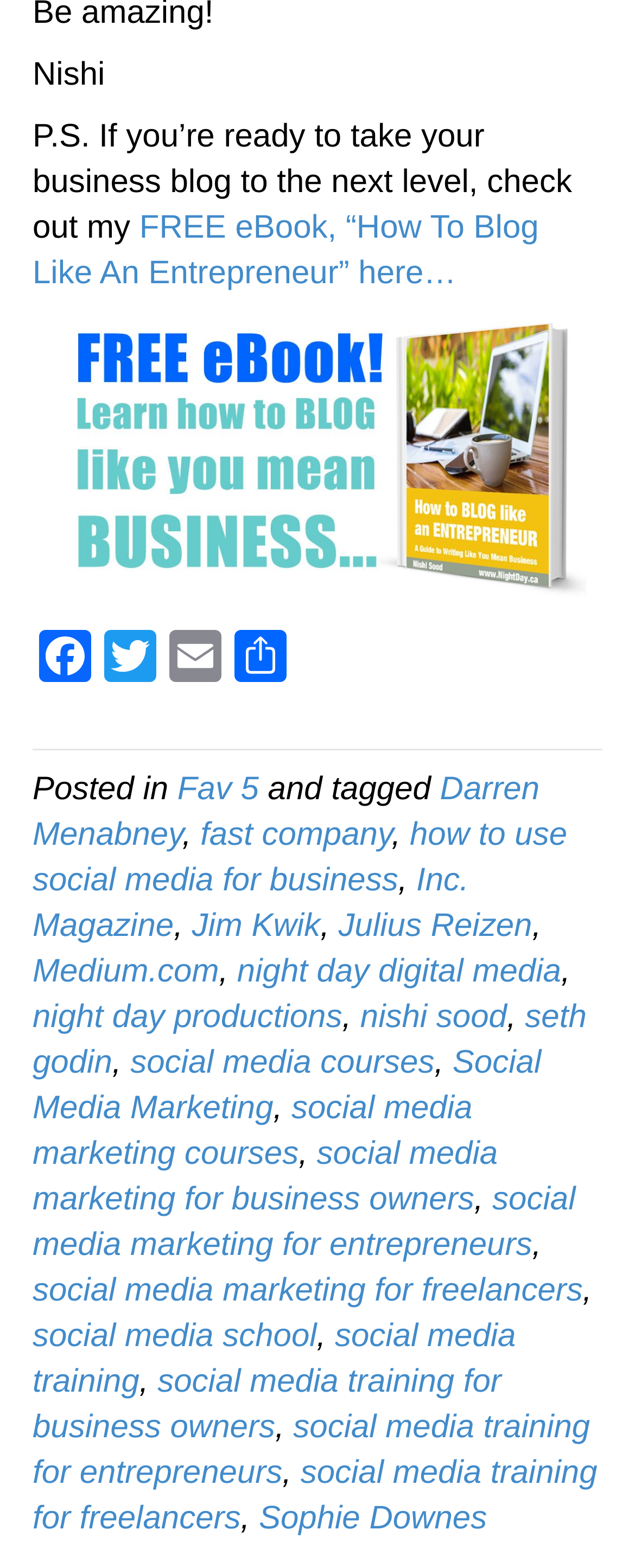Locate the bounding box coordinates of the clickable area to execute the instruction: "Check out the 'Social Media School' link". Provide the coordinates as four float numbers between 0 and 1, represented as [left, top, right, bottom].

[0.051, 0.841, 0.499, 0.863]